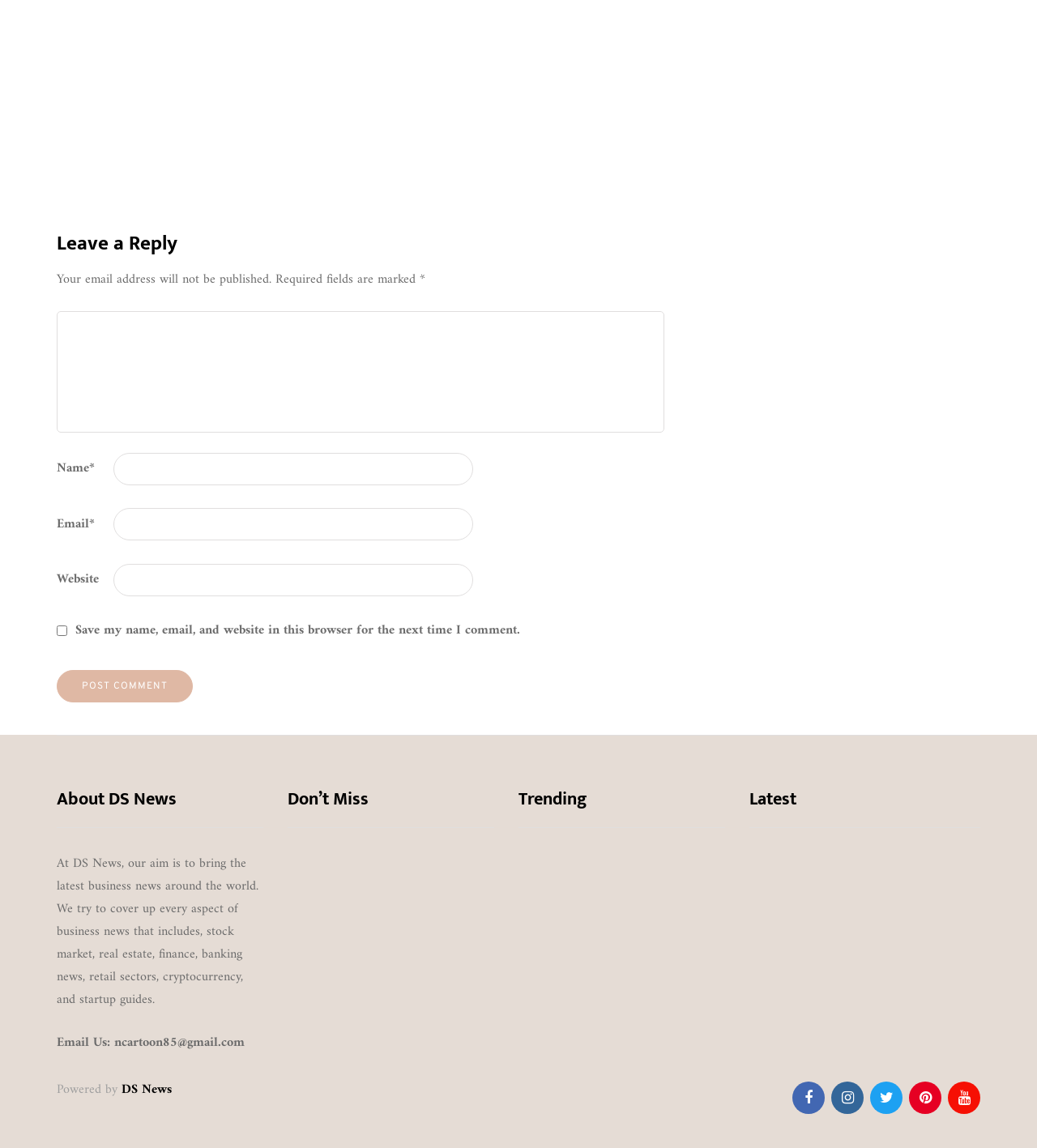What is the name of the author?
Respond to the question with a well-detailed and thorough answer.

The answer can be found in the heading 'ABOUT AUTHOR' where it says 'I am Daniel Owner and CEO of techinfobusiness.co.uk & dsnews.co.uk.'